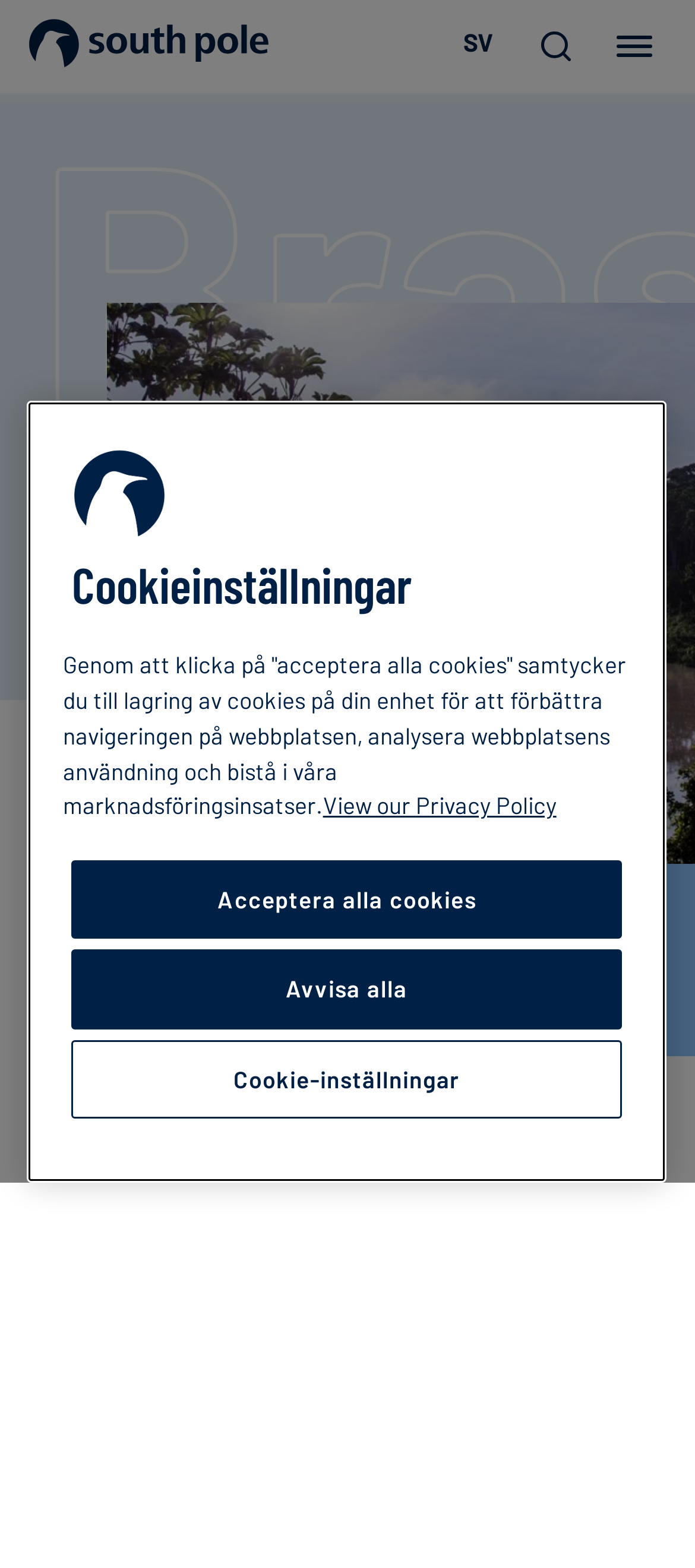Please specify the bounding box coordinates of the clickable region to carry out the following instruction: "Click on the 'Klimatresan' link". The coordinates should be four float numbers between 0 and 1, in the format [left, top, right, bottom].

[0.1, 0.014, 0.292, 0.033]